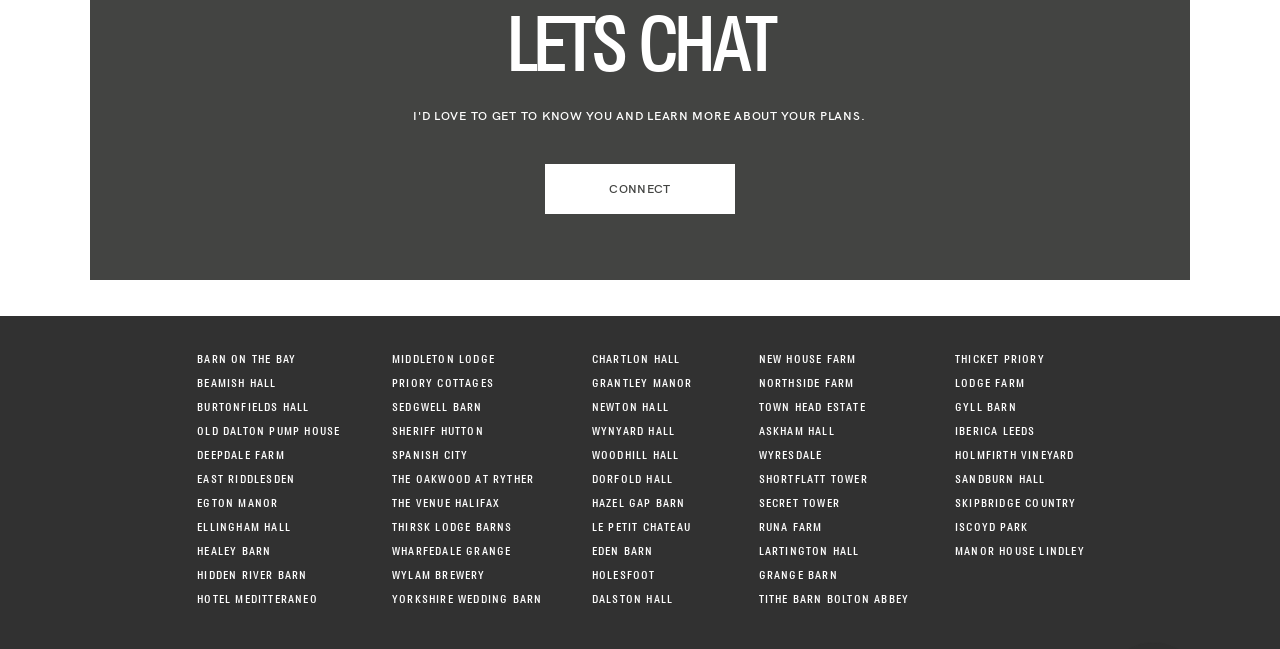Reply to the question with a single word or phrase:
Is there a 'CONNECT' button on this webpage?

Yes